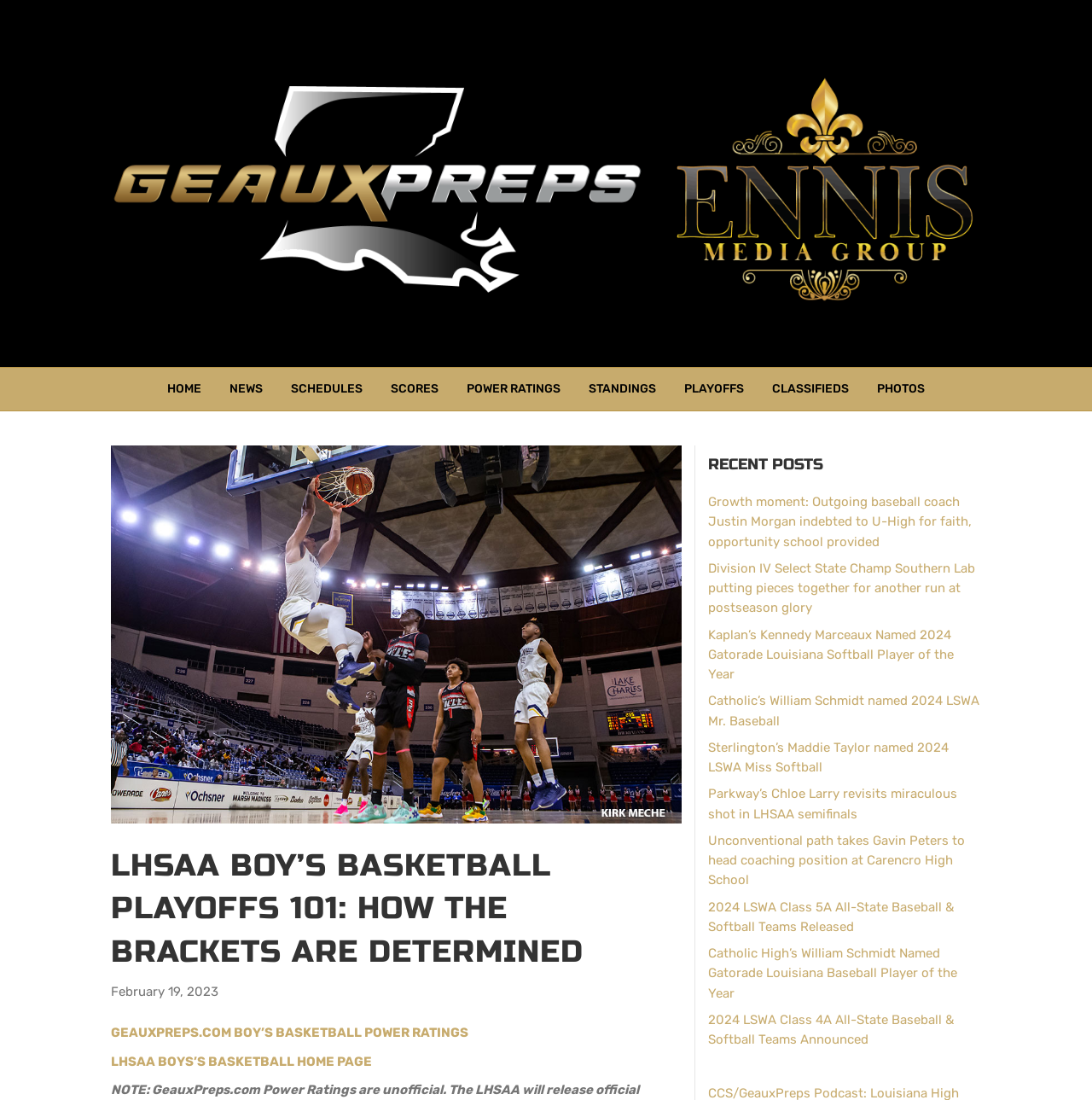Locate the UI element that matches the description LHSAA BOYS’S BASKETBALL HOME PAGE in the webpage screenshot. Return the bounding box coordinates in the format (top-left x, top-left y, bottom-right x, bottom-right y), with values ranging from 0 to 1.

[0.102, 0.958, 0.341, 0.972]